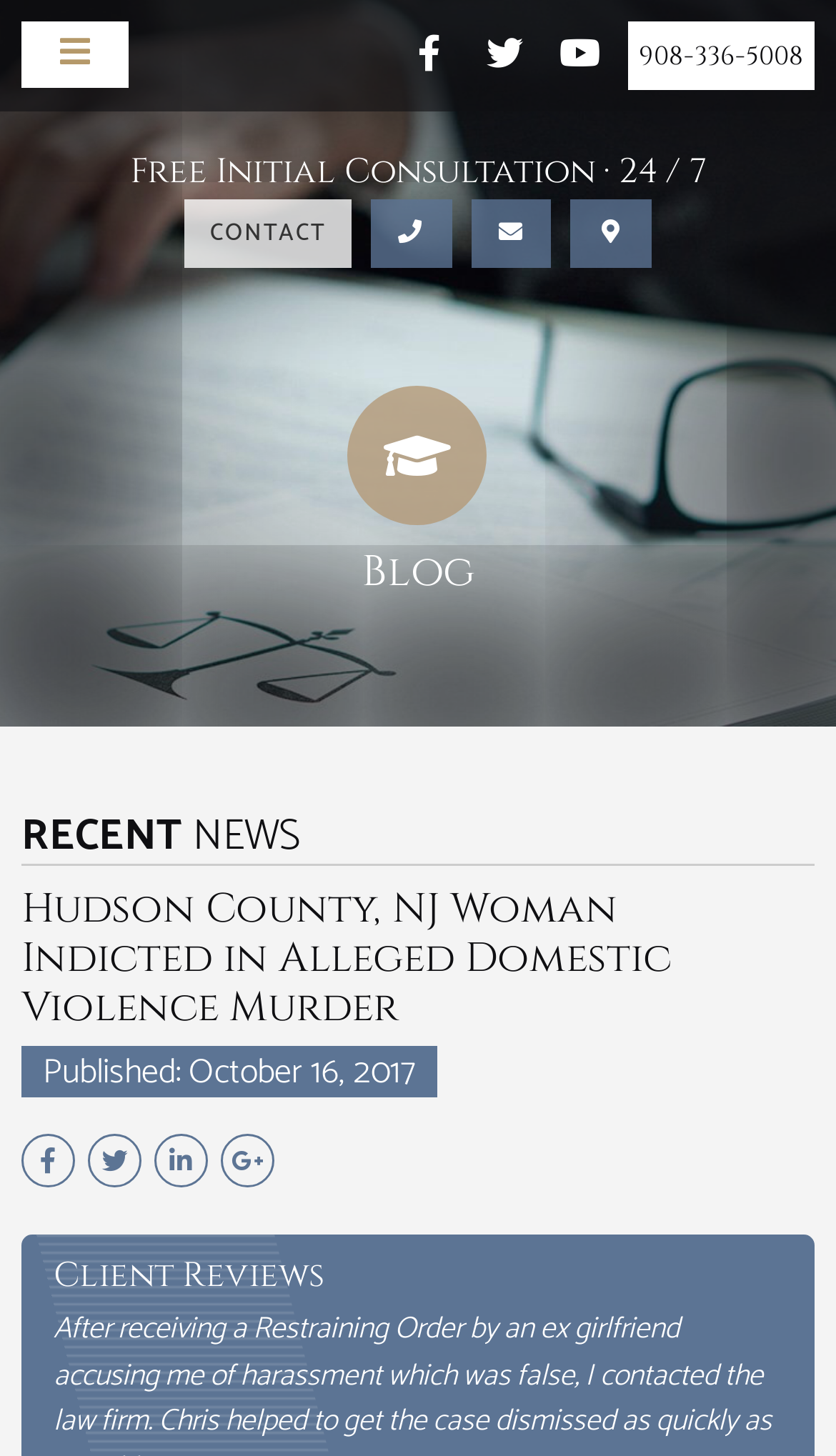What is the phone number to call for a free initial consultation?
Examine the image and provide an in-depth answer to the question.

I looked at the top navigation bar and found the phone number '908-336-5008' next to the text 'Free Initial Consultation · 24 / 7', so this is the phone number to call for a free initial consultation.